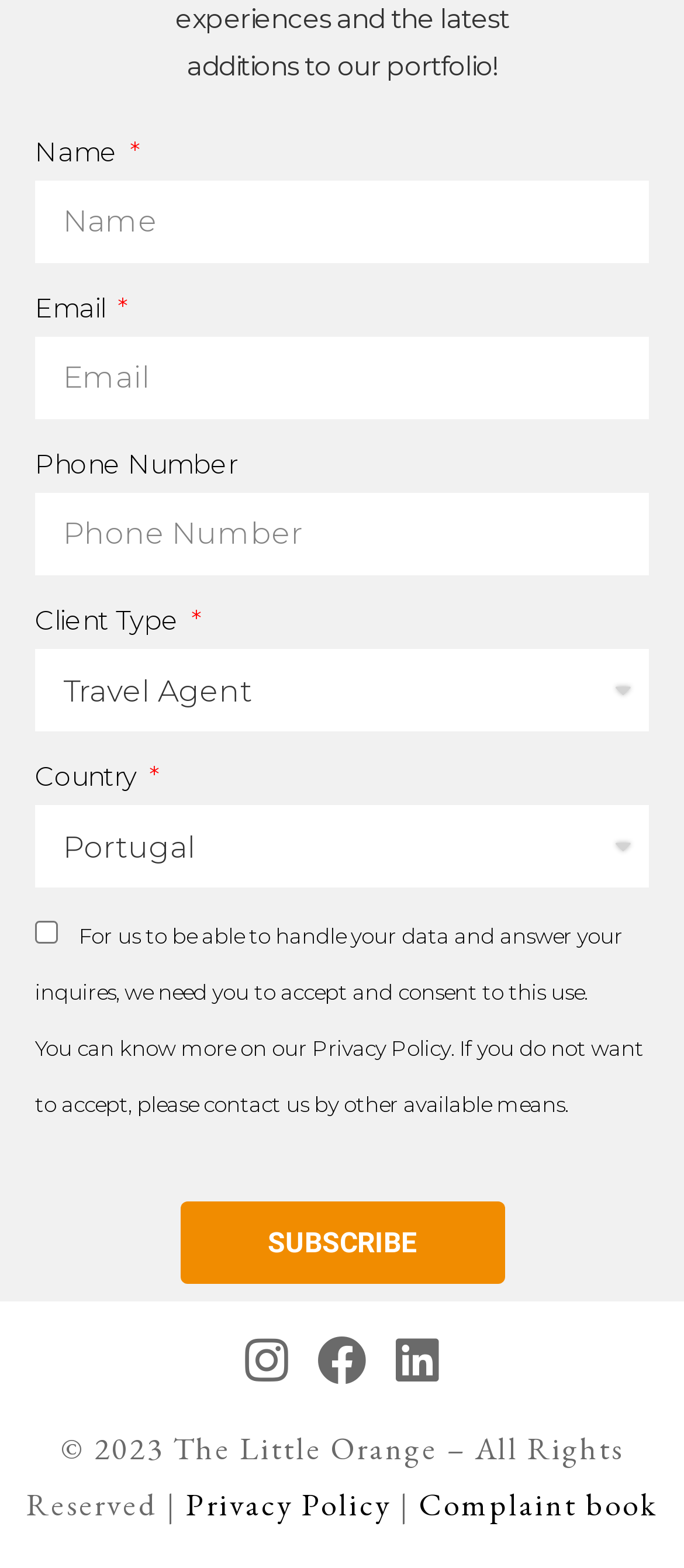Please locate the bounding box coordinates of the element that should be clicked to achieve the given instruction: "Subscribe".

[0.263, 0.767, 0.737, 0.819]